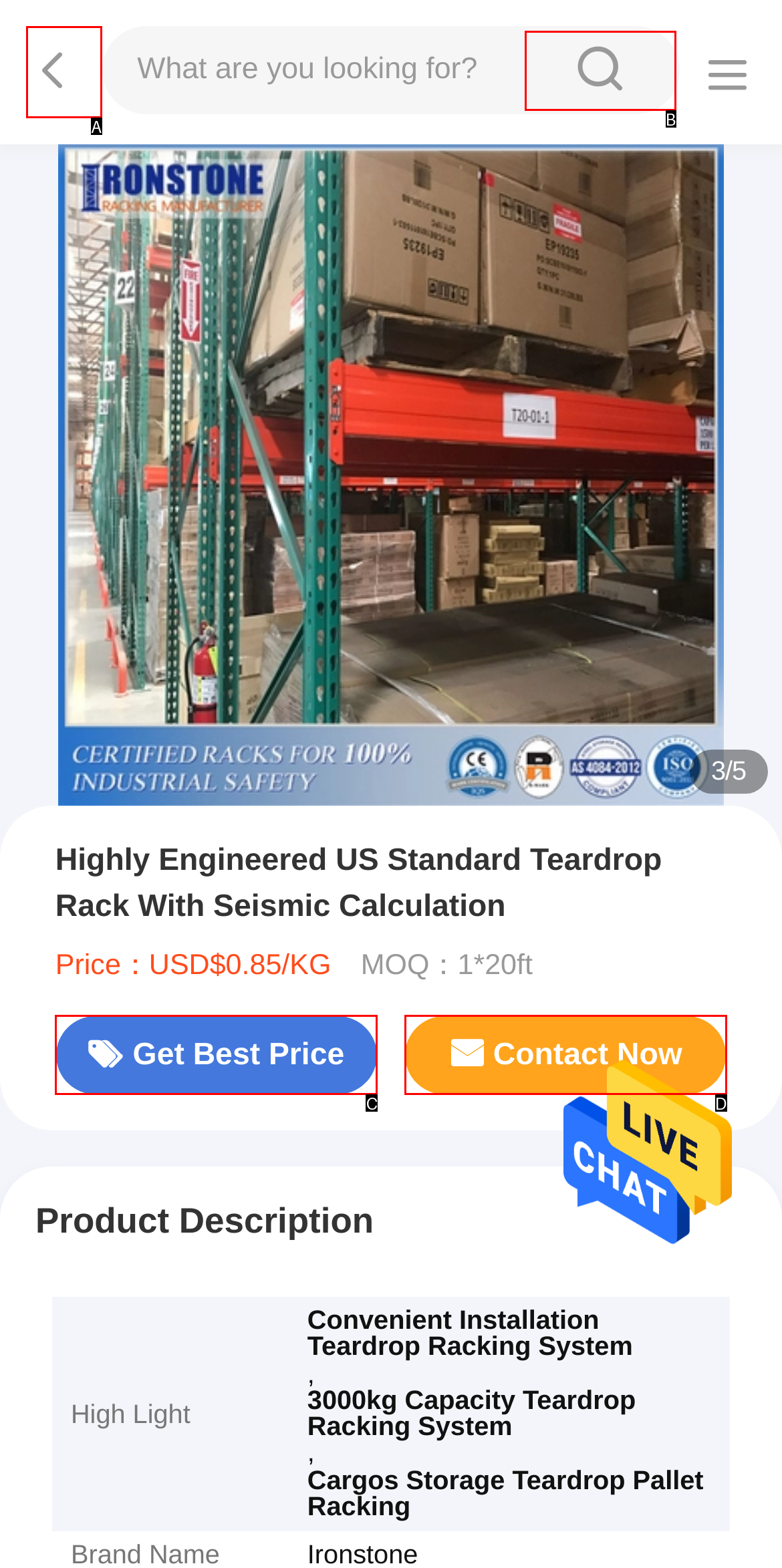Point out the option that best suits the description: Pular para o conteúdo
Indicate your answer with the letter of the selected choice.

None